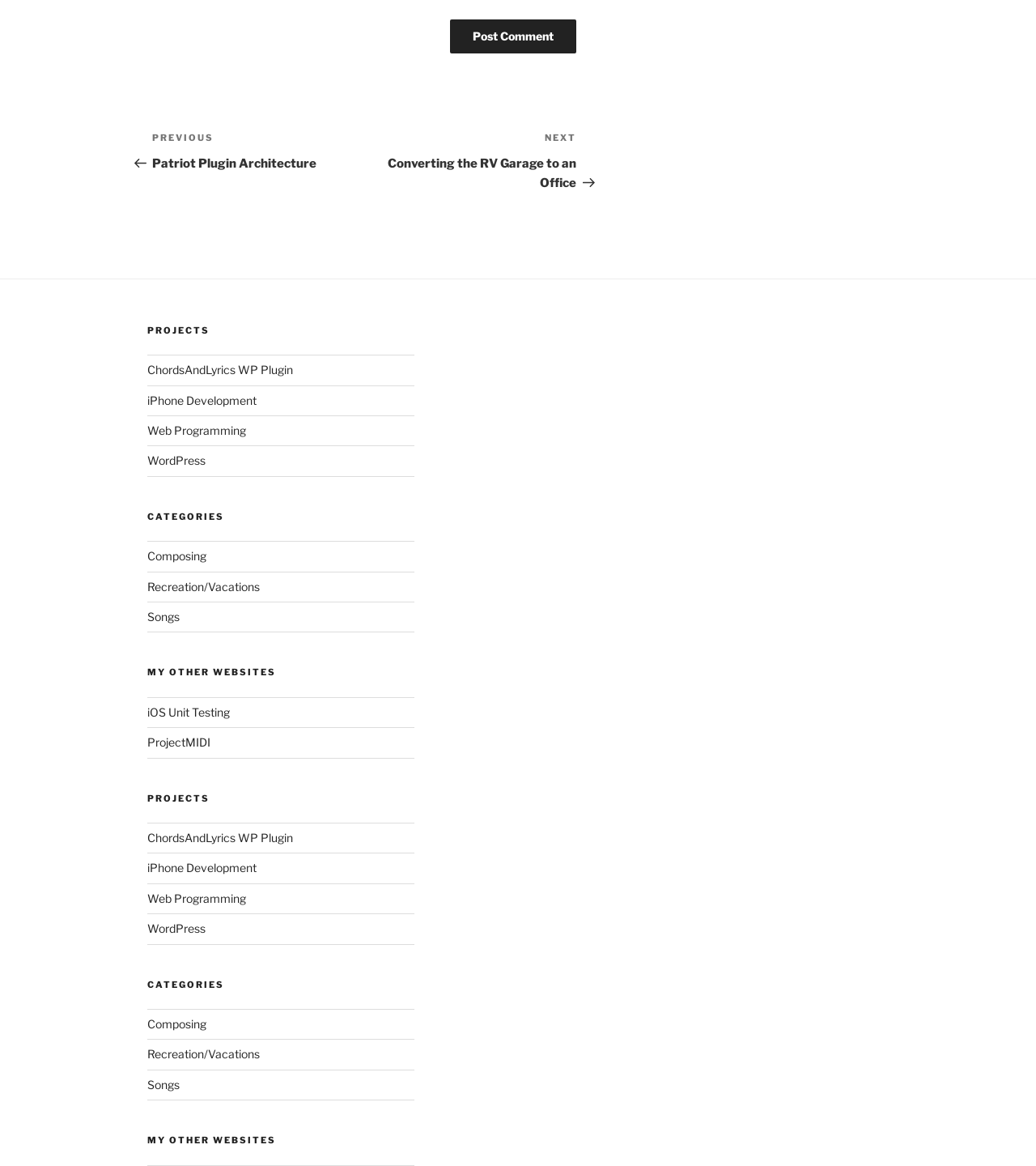Please find the bounding box coordinates of the element's region to be clicked to carry out this instruction: "Click the 'Post Comment' button".

[0.435, 0.017, 0.556, 0.046]